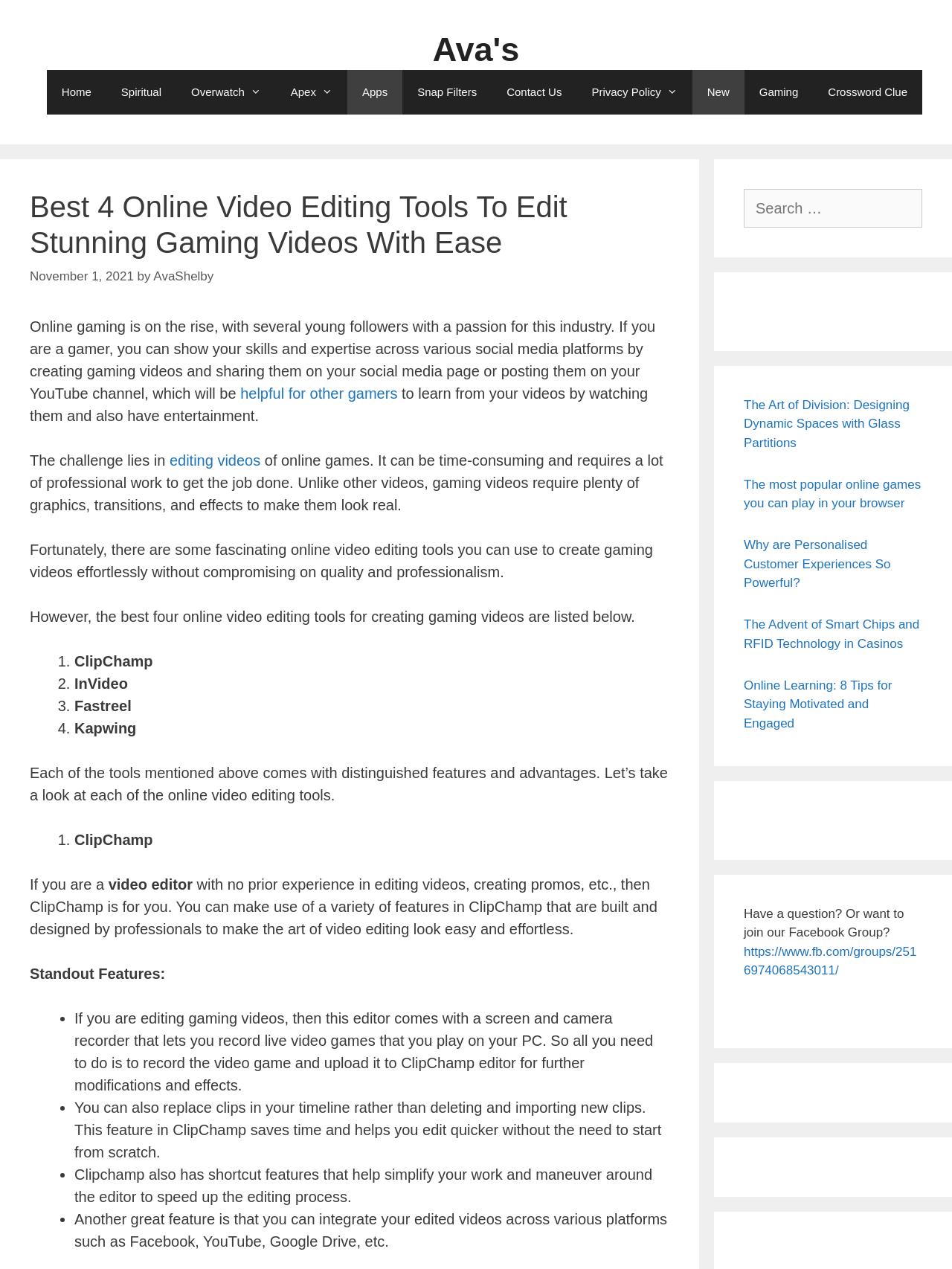Specify the bounding box coordinates of the area that needs to be clicked to achieve the following instruction: "Search for something".

[0.781, 0.149, 0.969, 0.179]